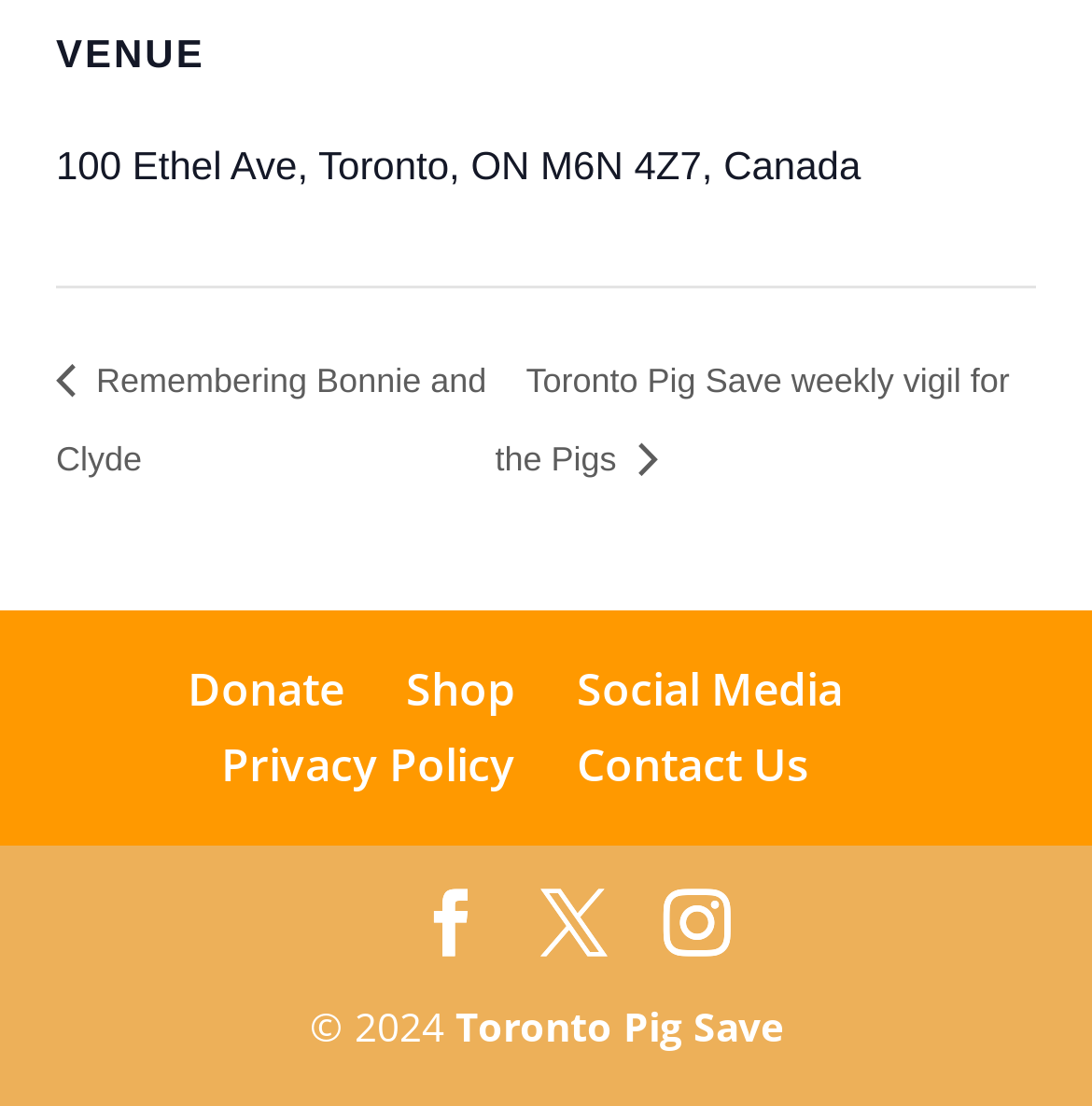Find the bounding box coordinates for the area that should be clicked to accomplish the instruction: "Contact the event organizers".

[0.528, 0.663, 0.741, 0.719]